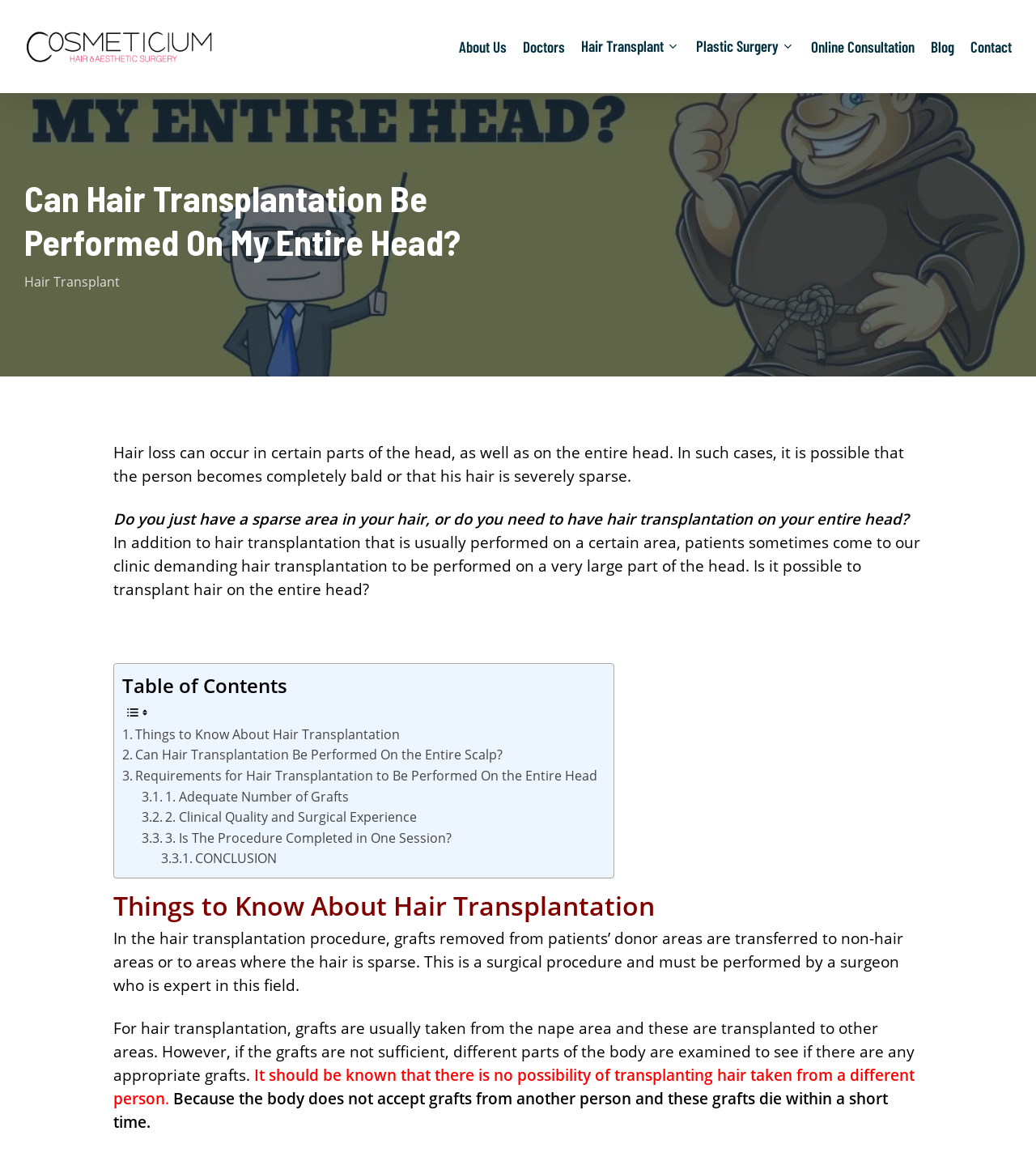Could you find the bounding box coordinates of the clickable area to complete this instruction: "Click the 'Hair Transplant' link"?

[0.561, 0.033, 0.656, 0.047]